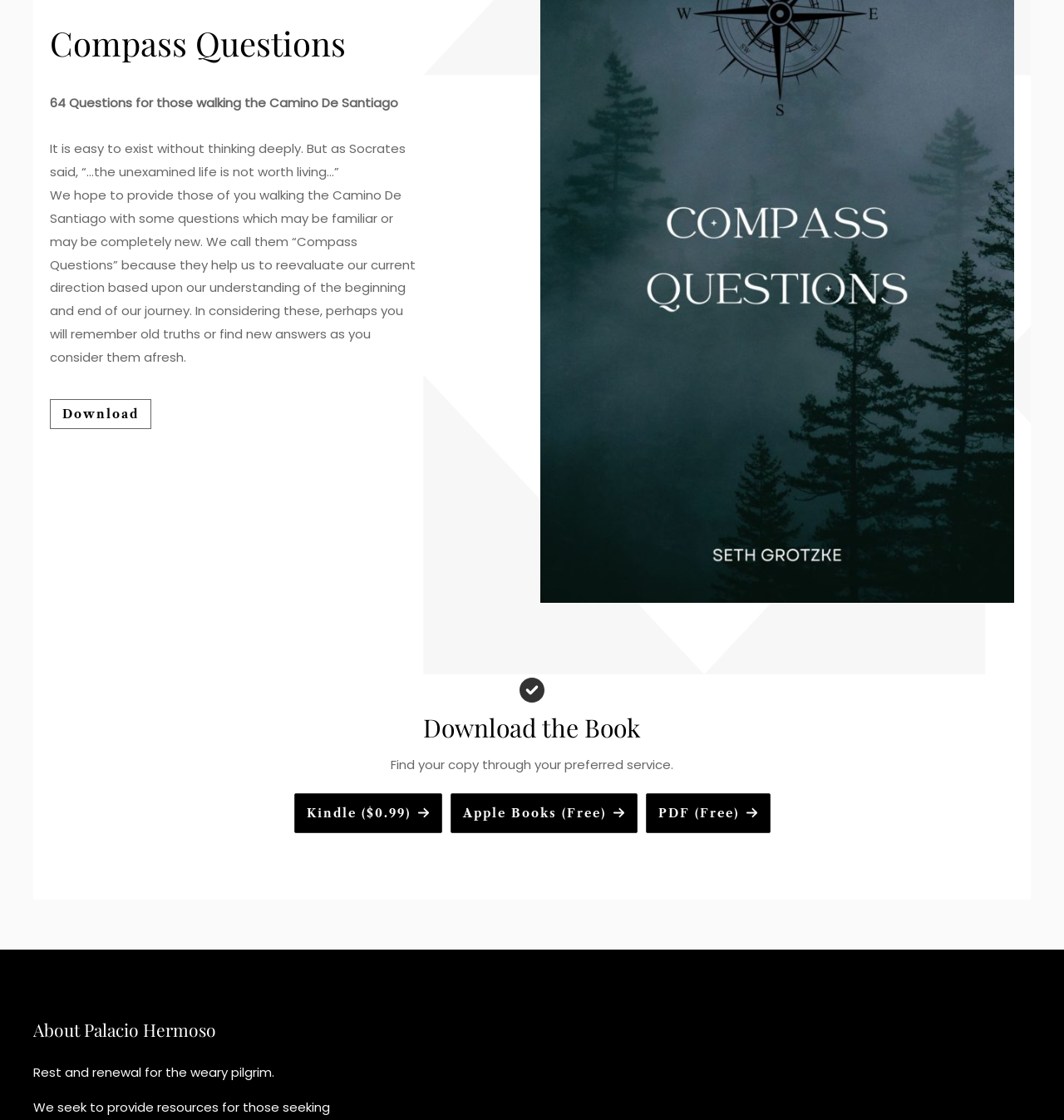Identify the bounding box coordinates for the UI element described as follows: "Download". Ensure the coordinates are four float numbers between 0 and 1, formatted as [left, top, right, bottom].

[0.047, 0.356, 0.142, 0.383]